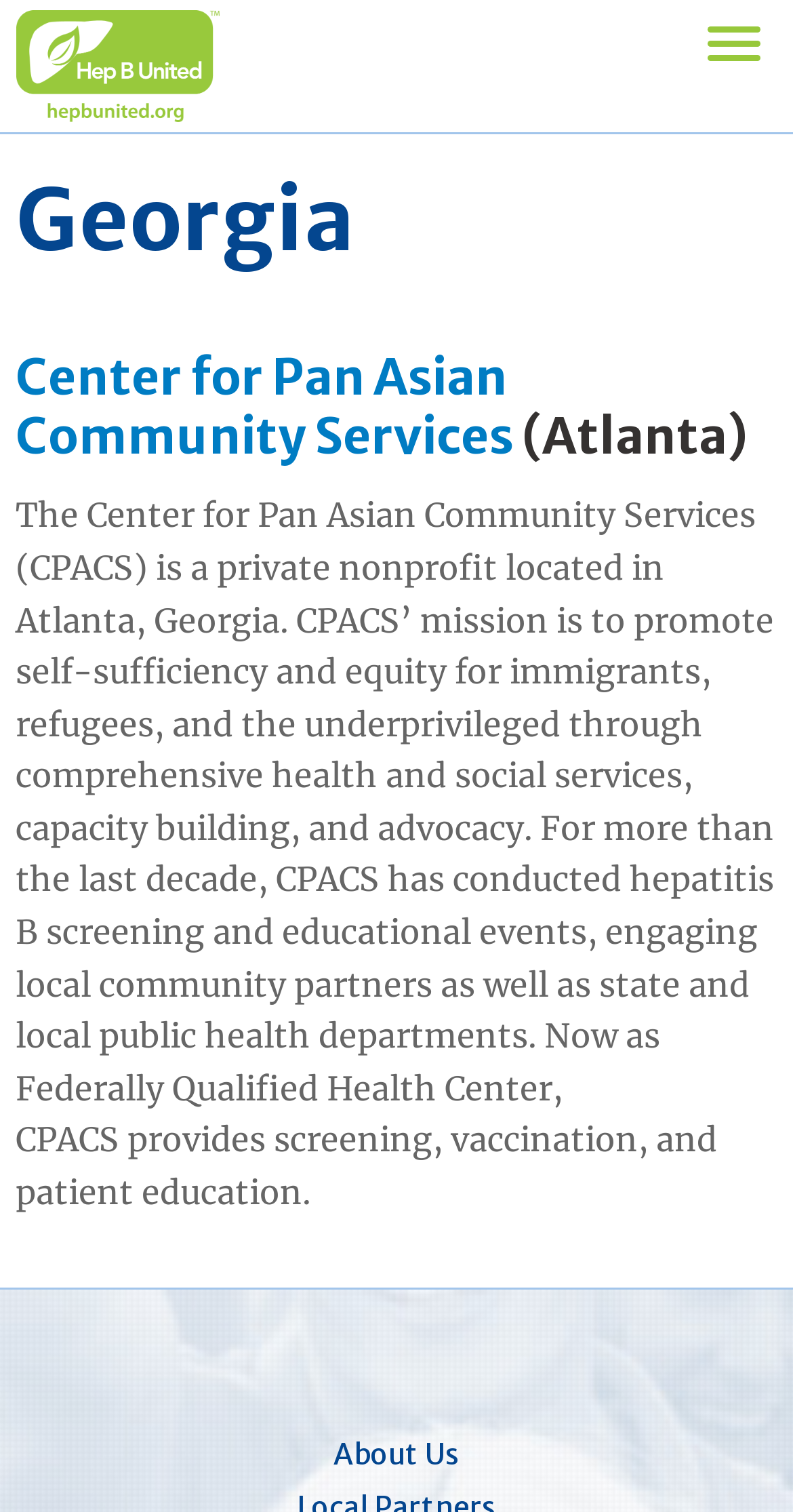What is the focus of CPACS' events?
Provide a detailed and well-explained answer to the question.

I found the answer by reading the StaticText element that describes the events conducted by CPACS. The text says 'For more than the last decade, CPACS has conducted hepatitis B screening and educational events...' This suggests that the focus of CPACS' events is on Hepatitis B.